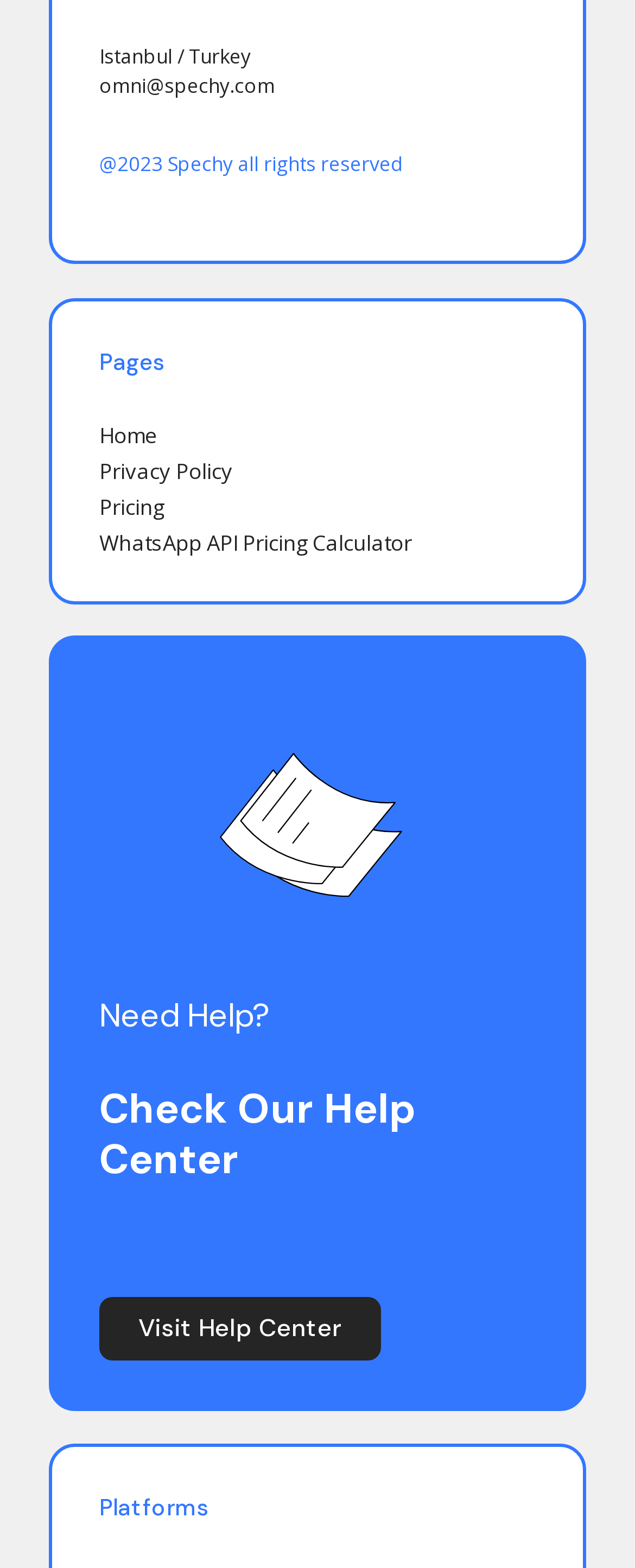What is the suggested action for those who need help?
Give a thorough and detailed response to the question.

The webpage suggests visiting the Help Center for those who need help, as indicated by the heading 'Need Help?' and the link 'Visit Help Center' below it.